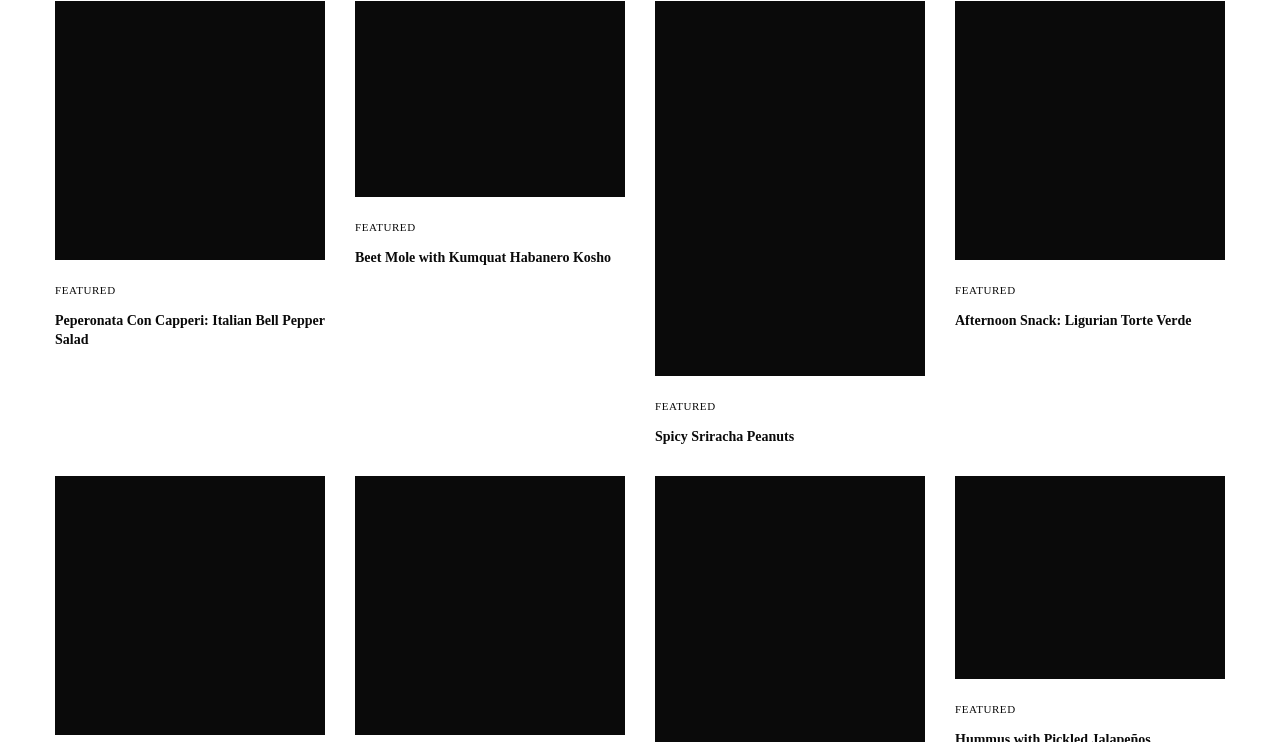Based on the image, please elaborate on the answer to the following question:
What is the title of the first recipe?

The first recipe is titled 'Peperonata Con Capperi: Italian Bell Pepper Salad' which can be found in the first figure element with a heading element as its child.